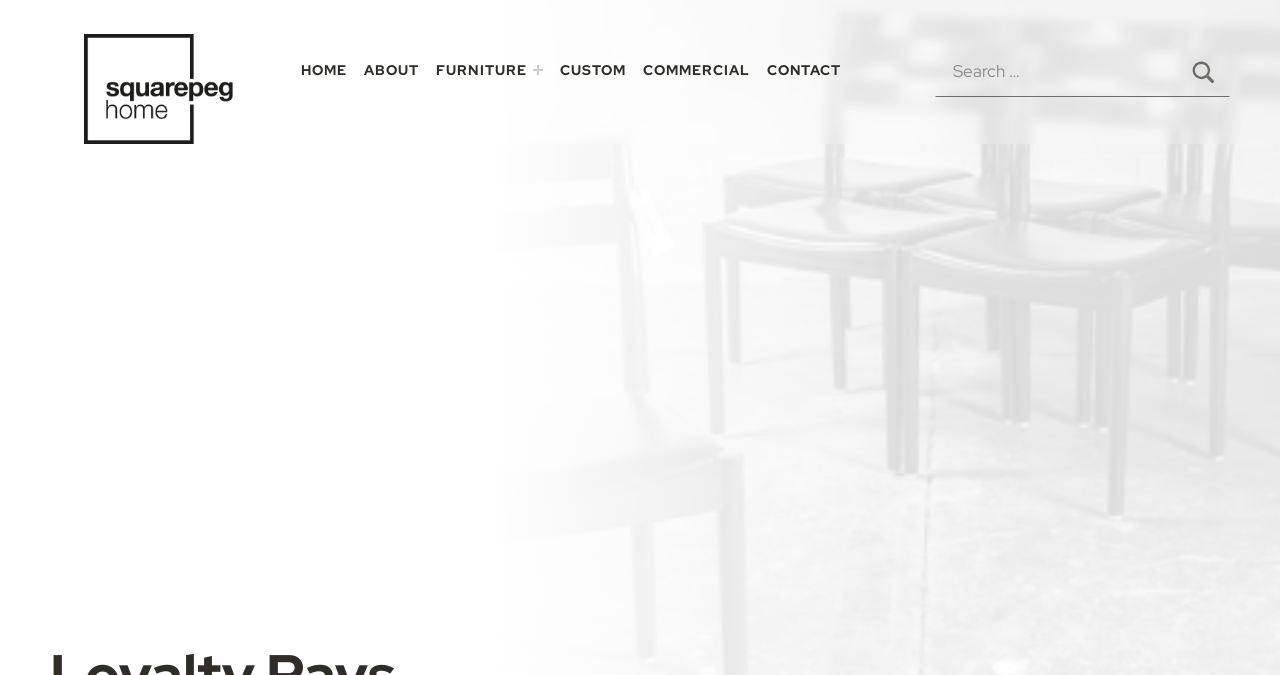Pinpoint the bounding box coordinates of the element that must be clicked to accomplish the following instruction: "go to Squarepeg Home". The coordinates should be in the format of four float numbers between 0 and 1, i.e., [left, top, right, bottom].

[0.066, 0.05, 0.182, 0.213]